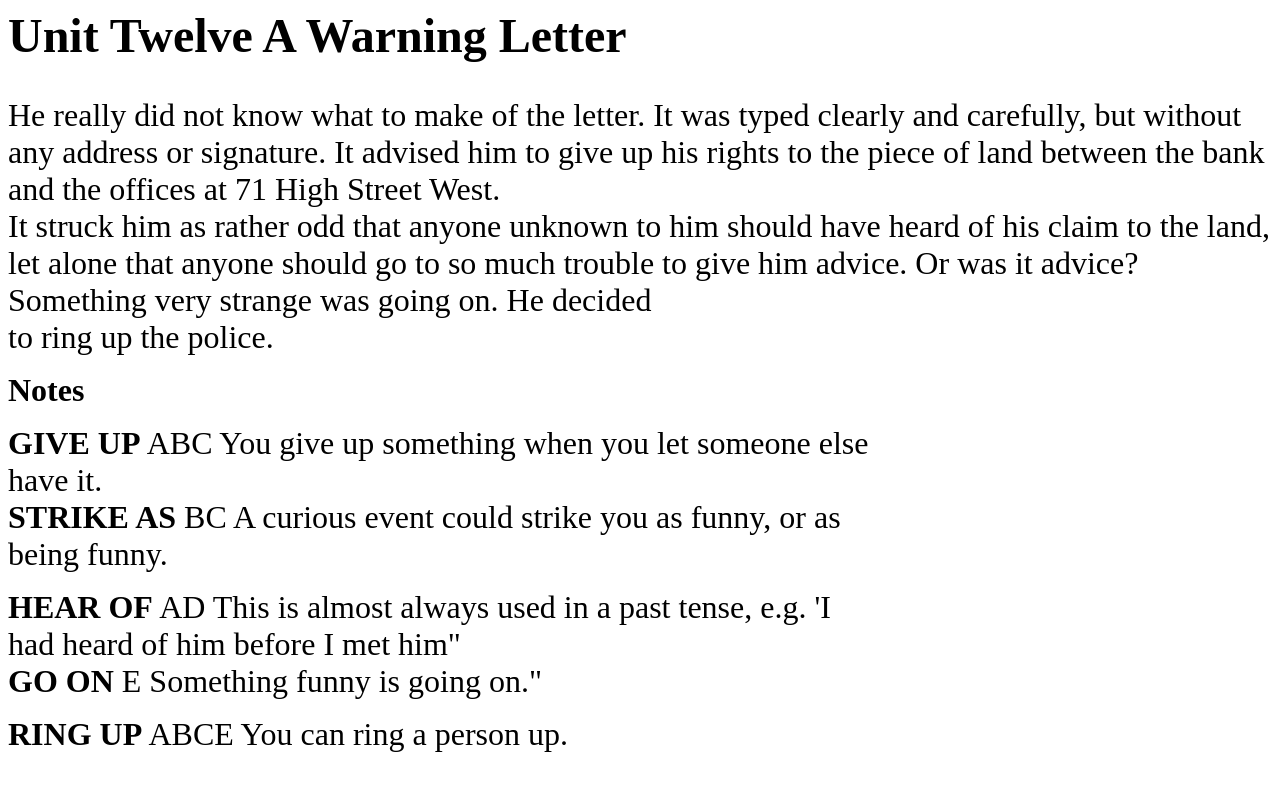What does 'GIVE UP' mean in this context?
Examine the screenshot and reply with a single word or phrase.

let someone else have it